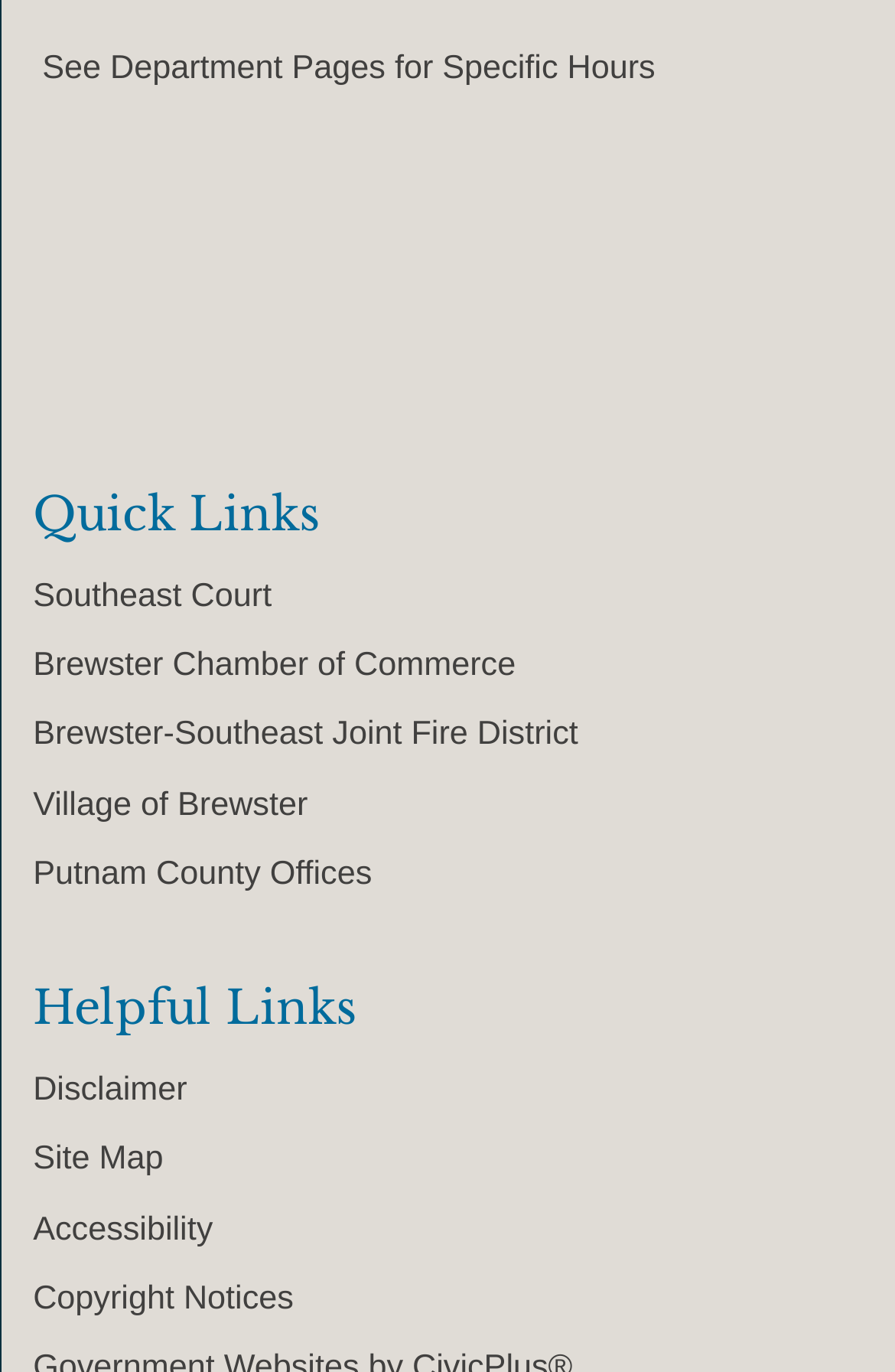Respond with a single word or short phrase to the following question: 
How many links are under Quick Links?

5